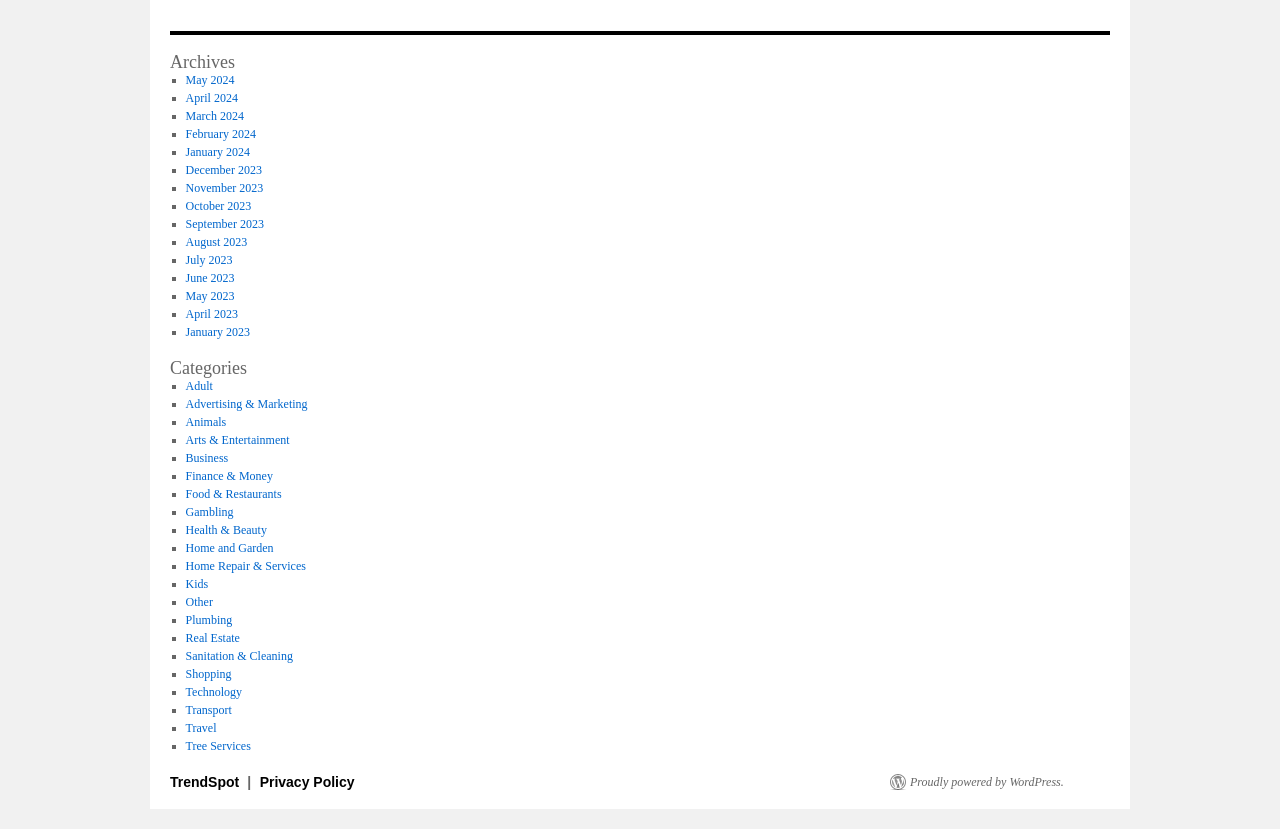Provide the bounding box coordinates for the UI element described in this sentence: "May 2023". The coordinates should be four float values between 0 and 1, i.e., [left, top, right, bottom].

[0.145, 0.348, 0.183, 0.365]